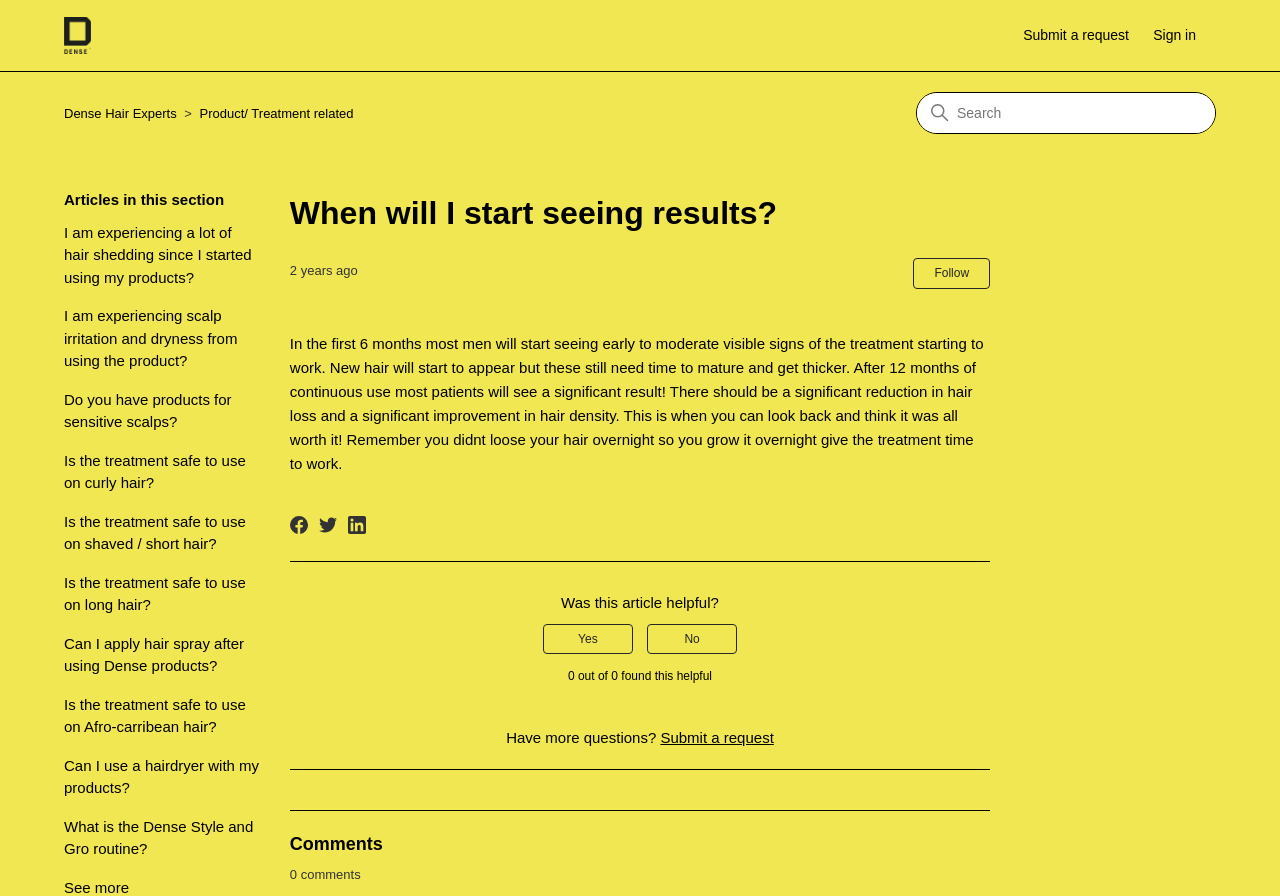Given the description Sign in, predict the bounding box coordinates of the UI element. Ensure the coordinates are in the format (top-left x, top-left y, bottom-right x, bottom-right y) and all values are between 0 and 1.

[0.901, 0.028, 0.95, 0.052]